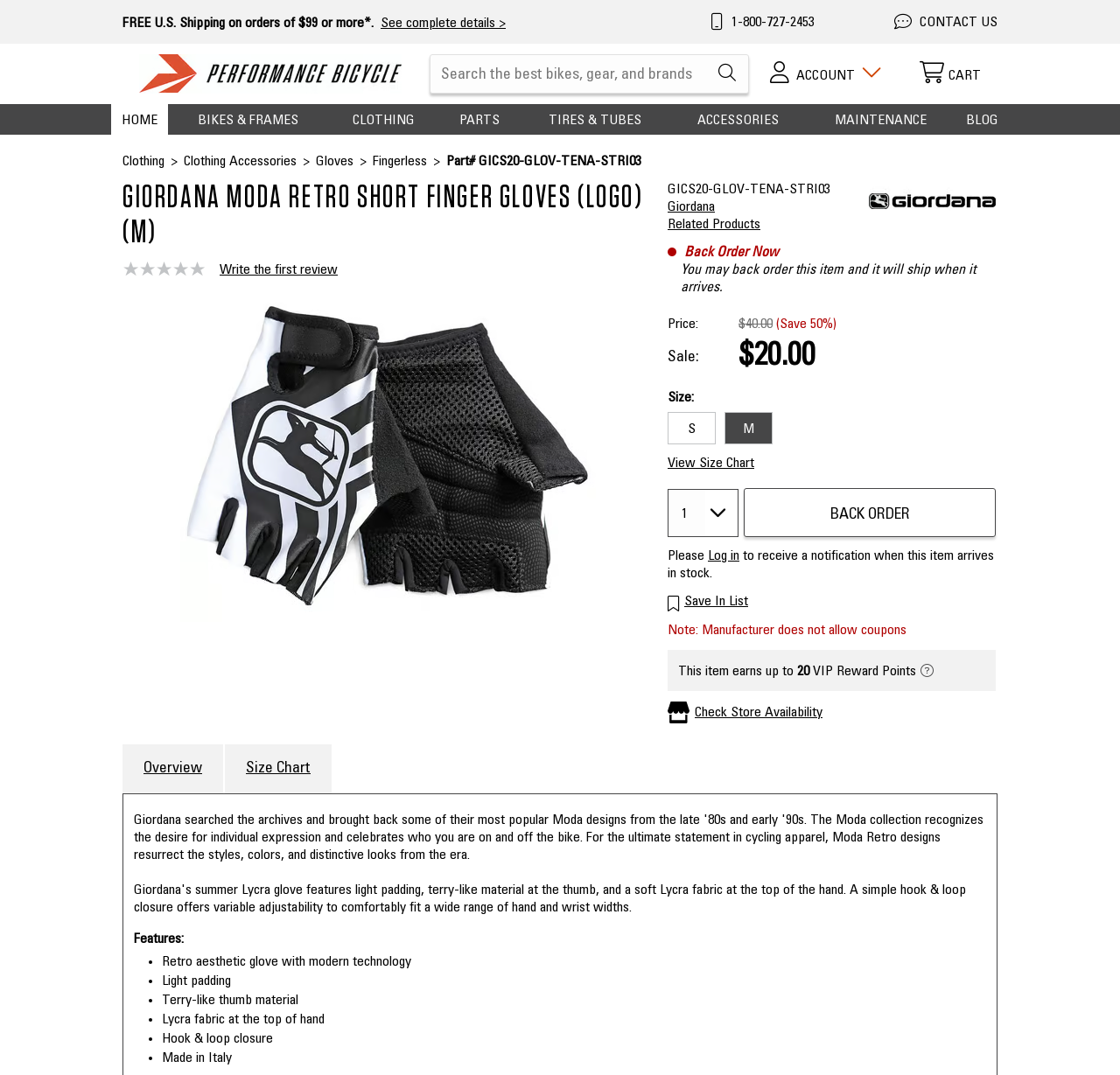What is the brand of the gloves?
Using the image, give a concise answer in the form of a single word or short phrase.

Giordana